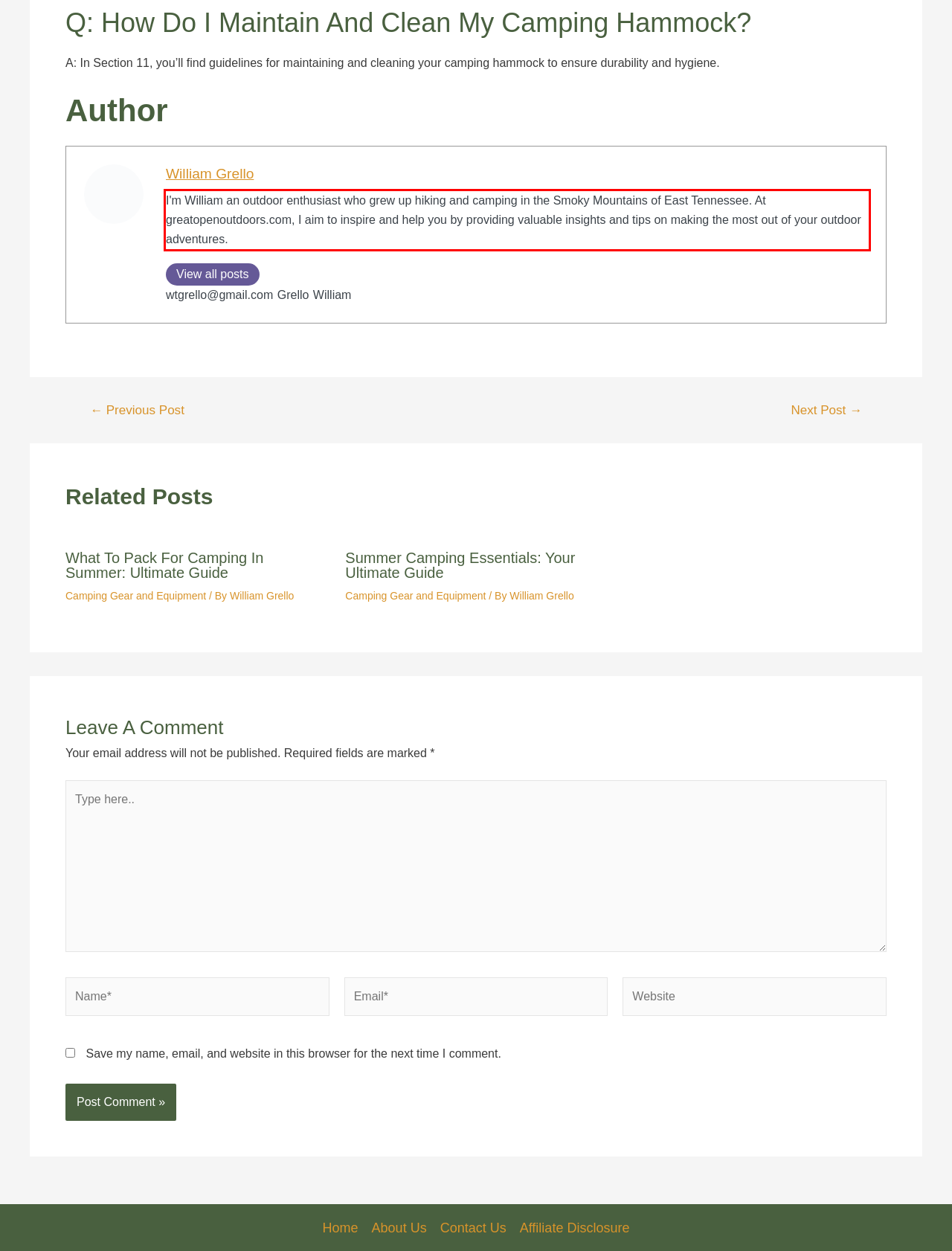Locate the red bounding box in the provided webpage screenshot and use OCR to determine the text content inside it.

I'm William an outdoor enthusiast who grew up hiking and camping in the Smoky Mountains of East Tennessee. At greatopenoutdoors.com, I aim to inspire and help you by providing valuable insights and tips on making the most out of your outdoor adventures.